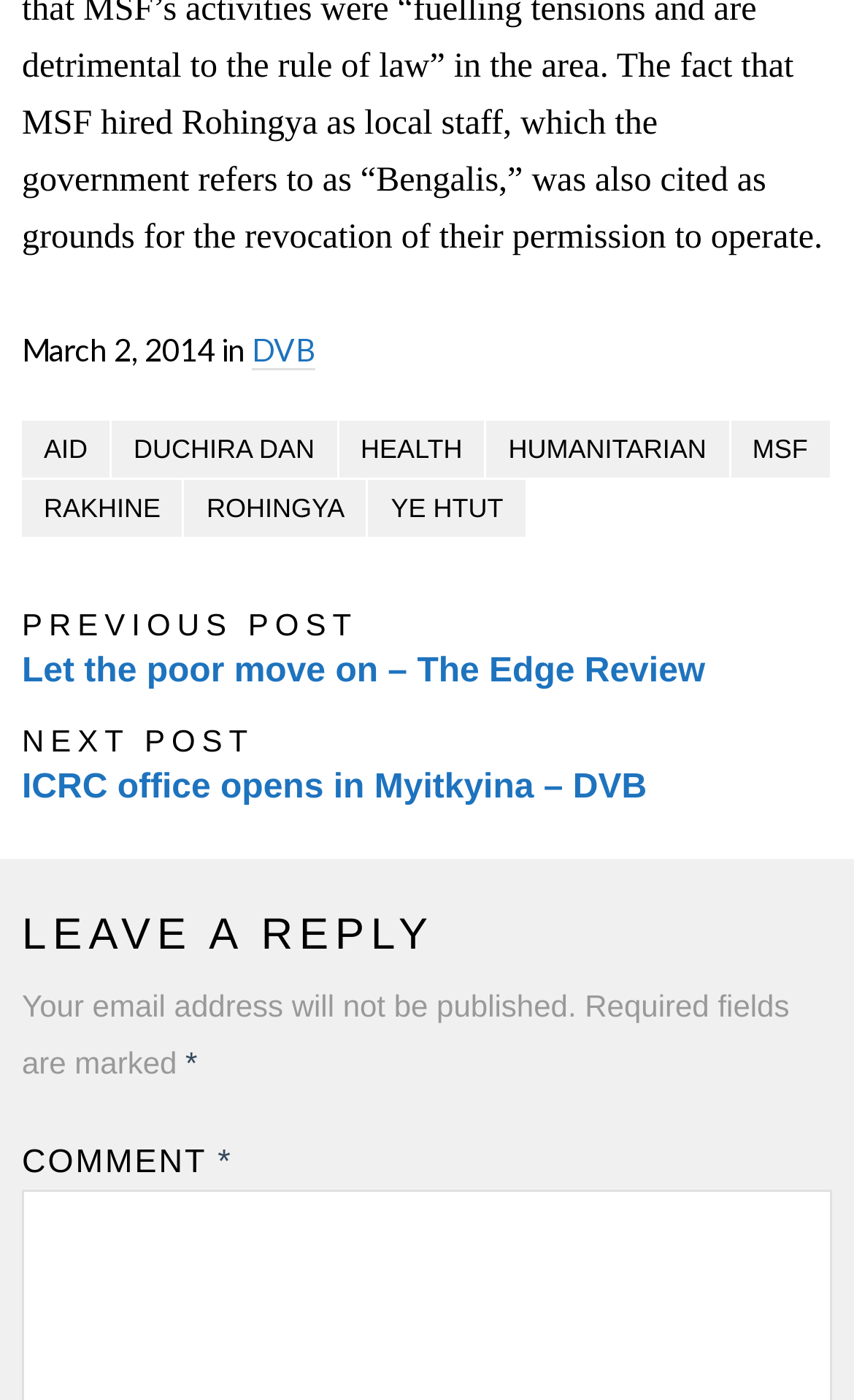Locate the bounding box coordinates of the element I should click to achieve the following instruction: "Read the previous post".

[0.026, 0.46, 0.974, 0.5]